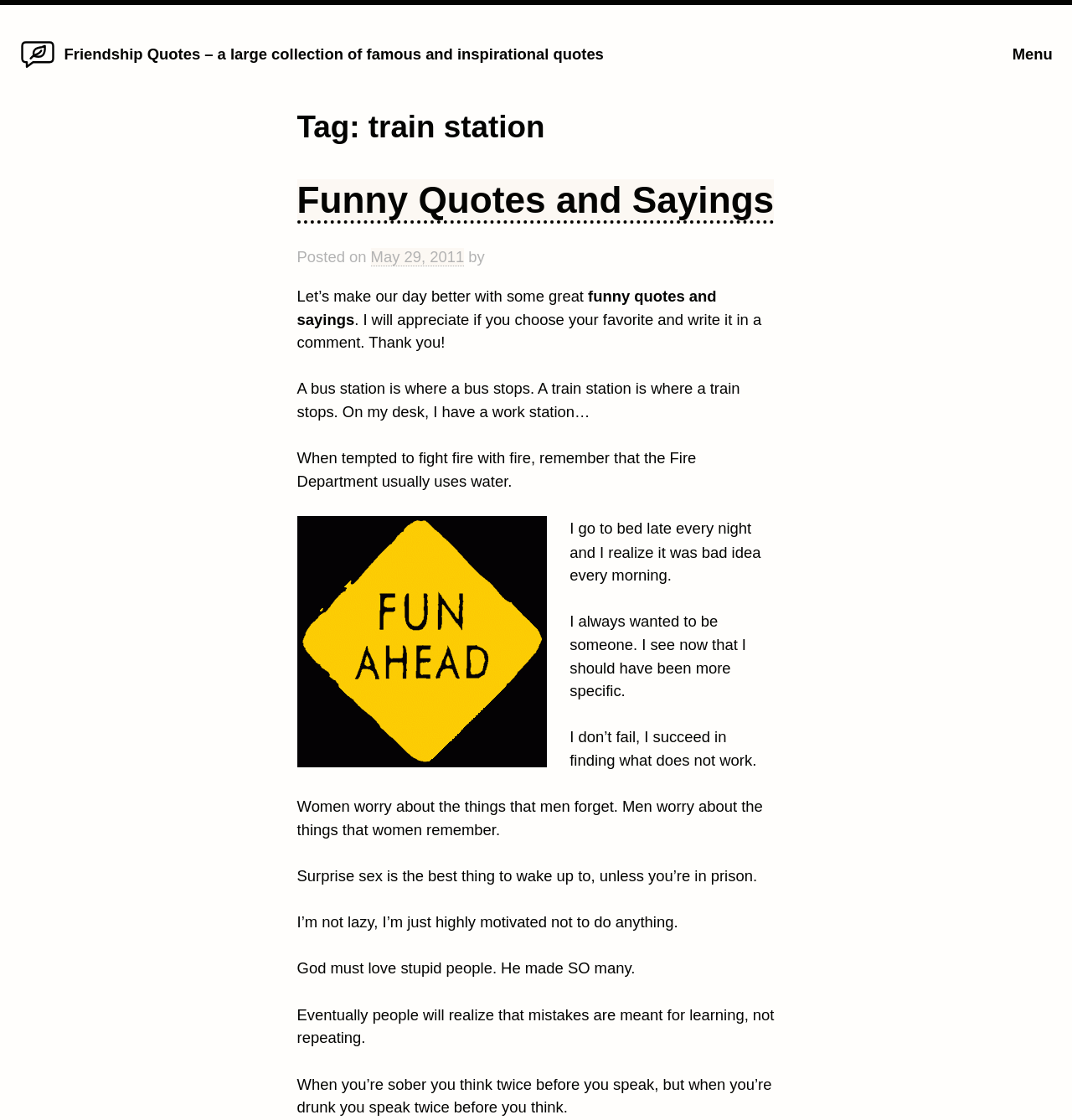Find the bounding box of the element with the following description: "Menu". The coordinates must be four float numbers between 0 and 1, formatted as [left, top, right, bottom].

[0.944, 0.038, 0.982, 0.059]